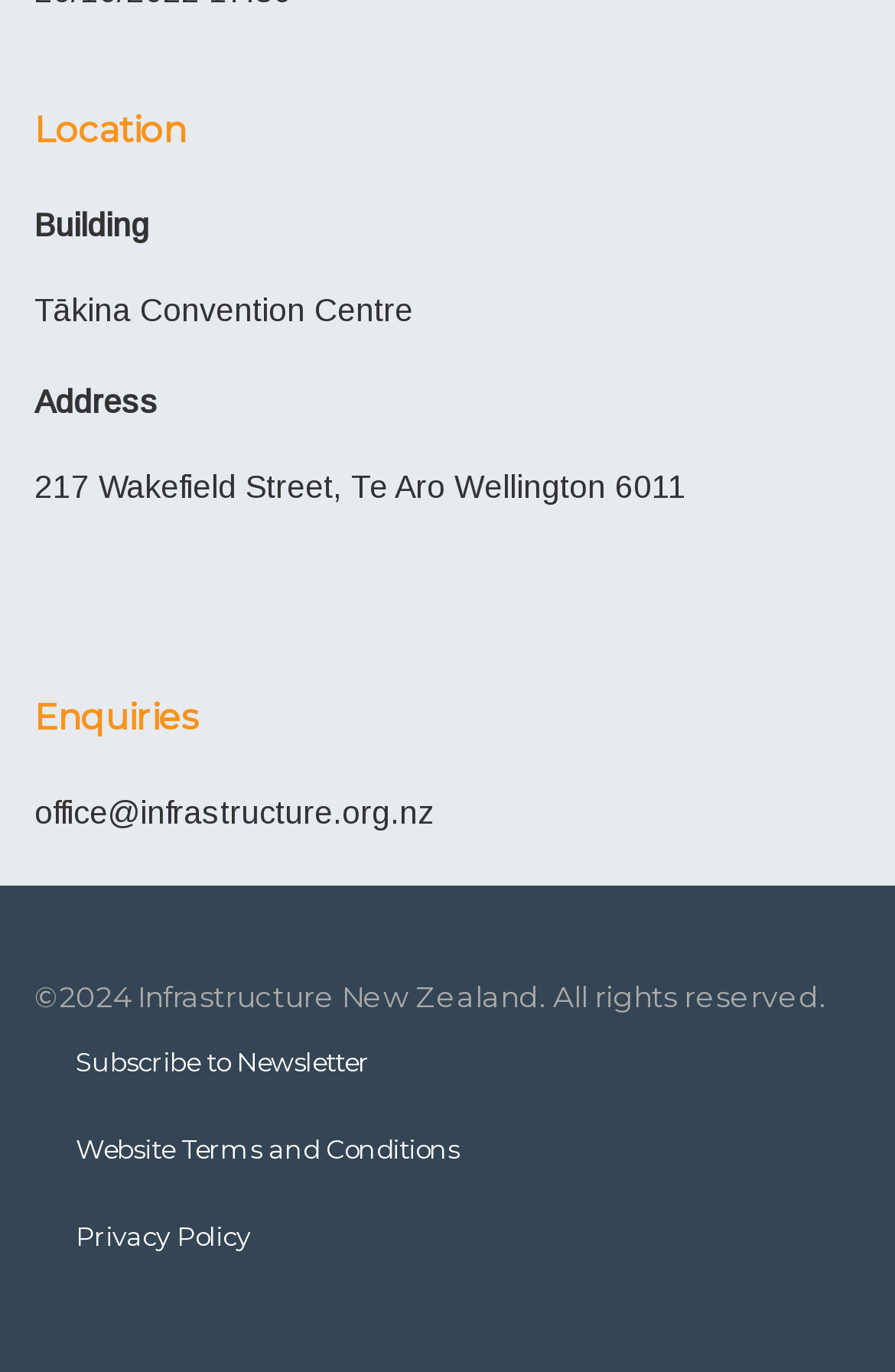How many navigation links are there? Based on the screenshot, please respond with a single word or phrase.

3